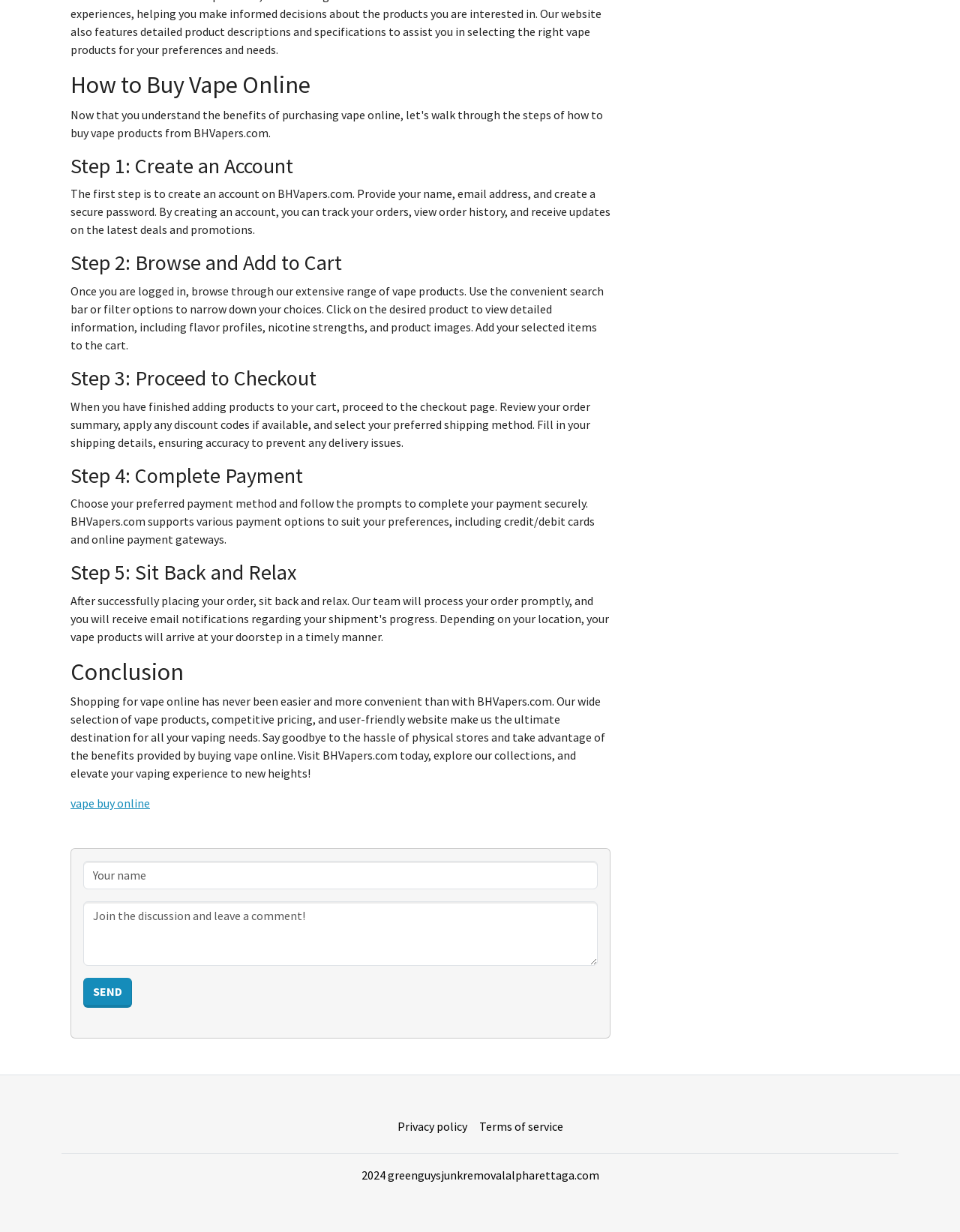Please provide a one-word or short phrase answer to the question:
What can you do after adding products to your cart?

Proceed to checkout